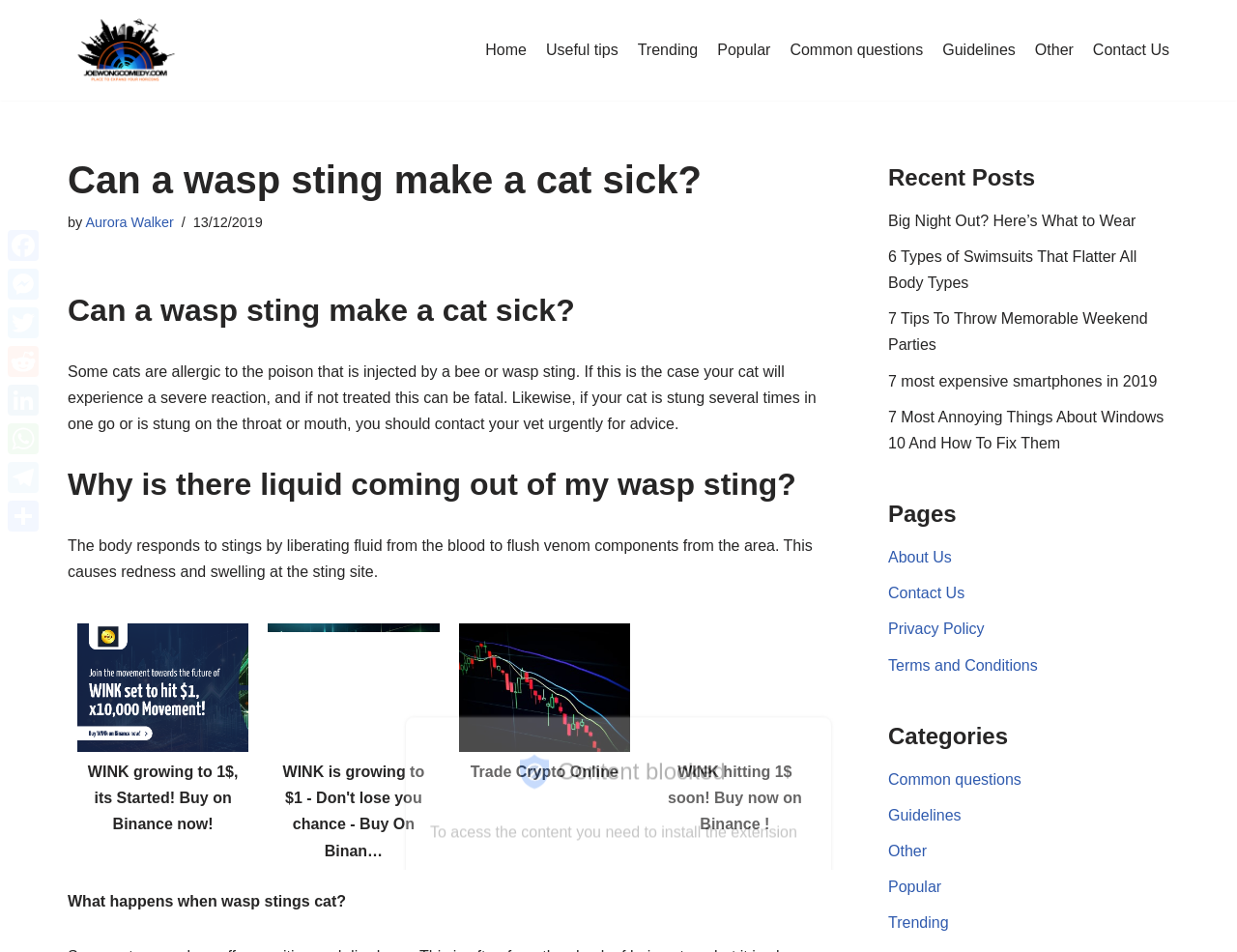Create an in-depth description of the webpage, covering main sections.

This webpage is about a blog post titled "Can a wasp sting make a cat sick?" on joewongcomedy.com. At the top left corner, there is a link to skip to the content. Next to it is the website's logo and a navigation menu with links to various sections, including Home, Useful tips, Trending, Popular, Common questions, Guidelines, and Other.

Below the navigation menu, there is a heading with the title of the blog post, followed by the author's name, "Aurora Walker", and the date "13/12/2019". The main content of the blog post is divided into three sections. The first section explains that some cats are allergic to the poison injected by a bee or wasp sting and may experience a severe reaction. The second section answers the question "Why is there liquid coming out of my wasp sting?" and explains that the body responds to stings by liberating fluid from the blood to flush venom components from the area. The third section is titled "What happens when wasp stings cat?".

On the right side of the page, there are several links and advertisements. There are three rows of links, each with a few links to external websites, including Binance. Below these links, there is a section titled "Recent Posts" with links to several other blog posts, including "Big Night Out? Here’s What to Wear" and "7 most expensive smartphones in 2019". Further down, there are sections titled "Pages", "Categories", and "Social Media" with links to various pages on the website, categories, and social media platforms, respectively.

At the bottom of the page, there is an iframe that takes up most of the width of the page.